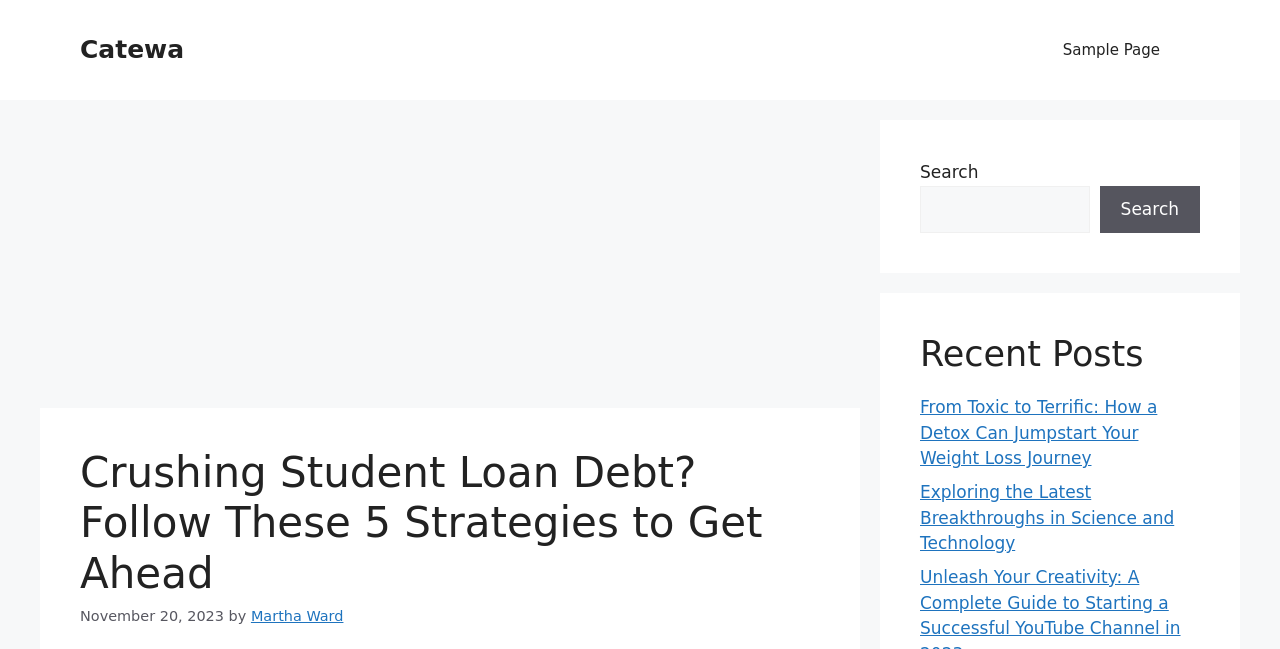Determine the bounding box coordinates of the region that needs to be clicked to achieve the task: "Search for something".

[0.719, 0.286, 0.851, 0.359]